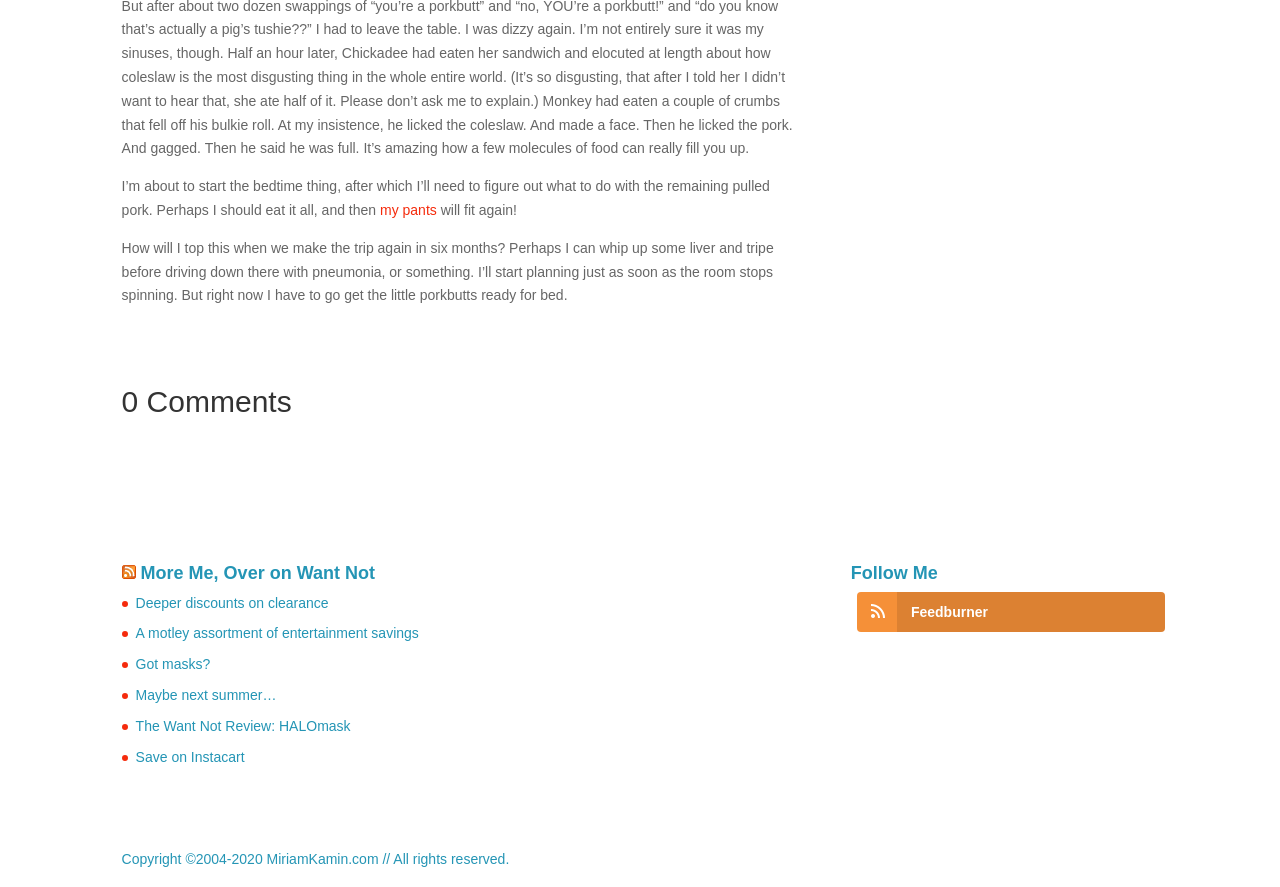What is the author of the blog?
Please give a detailed and elaborate answer to the question based on the image.

The author of the blog can be determined by looking at the copyright information at the bottom of the page, which states 'Copyright ©2004-2020 MiriamKamin.com // All rights reserved.' This suggests that Miriam Kamin is the author of the blog.